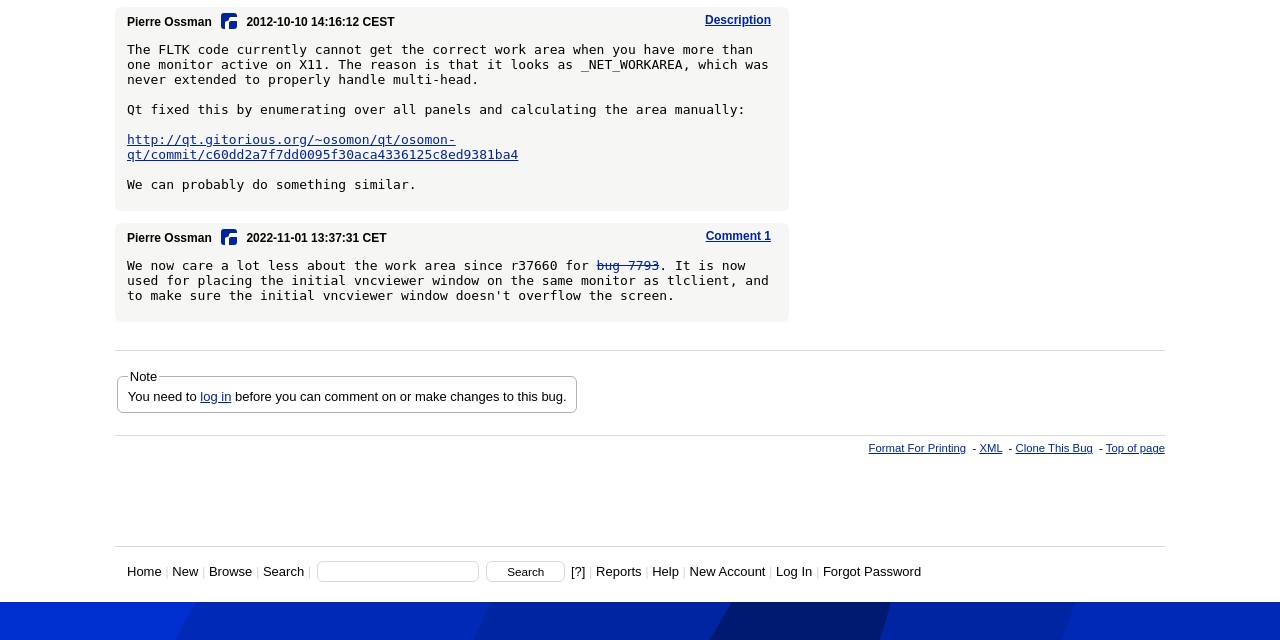Extract the bounding box coordinates of the UI element described by: "Forgot Password". The coordinates should include four float numbers ranging from 0 to 1, e.g., [left, top, right, bottom].

[0.643, 0.881, 0.72, 0.904]